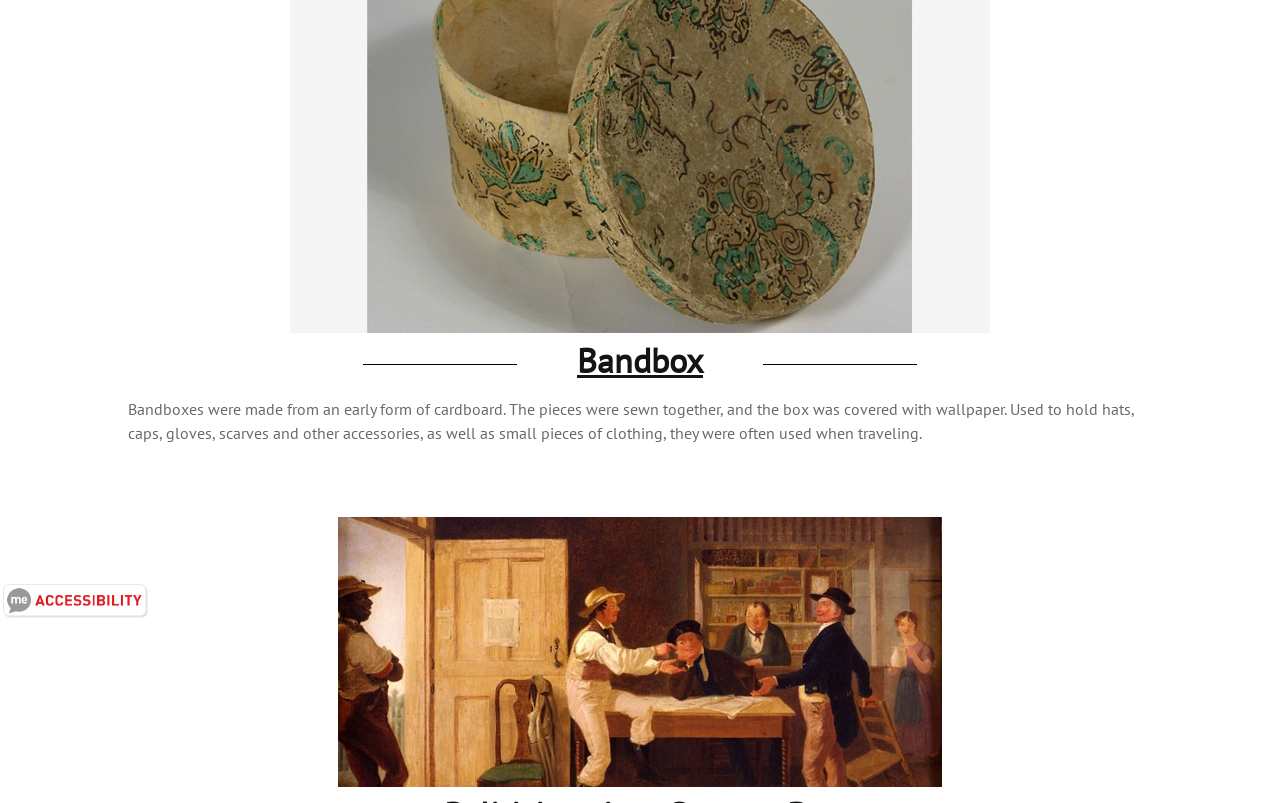Using the description: "title="Tianjin Fuxin Industrial Co., Ltd."", identify the bounding box of the corresponding UI element in the screenshot.

None